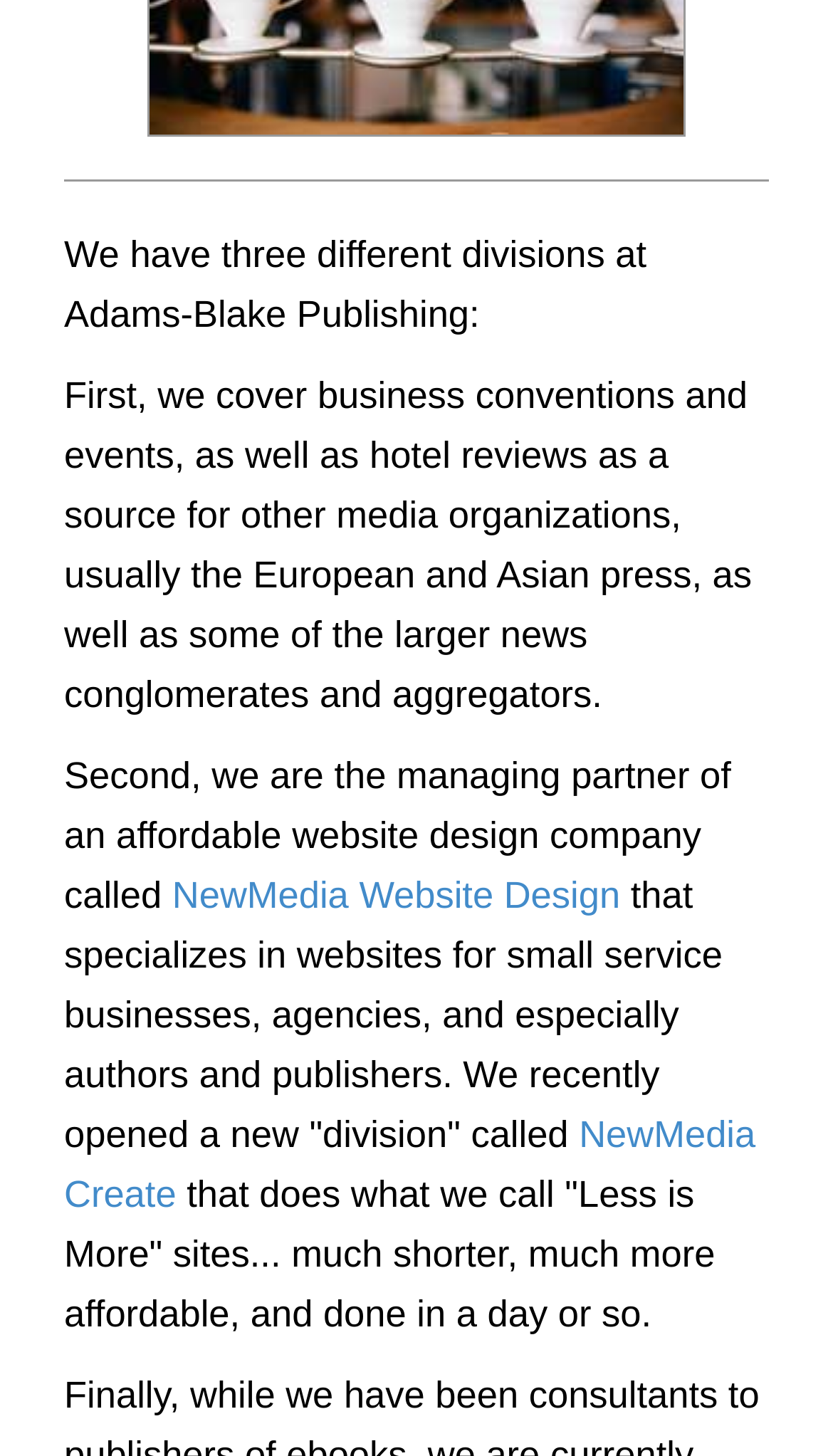Given the element description "NewMedia Create", identify the bounding box of the corresponding UI element.

[0.077, 0.765, 0.907, 0.835]